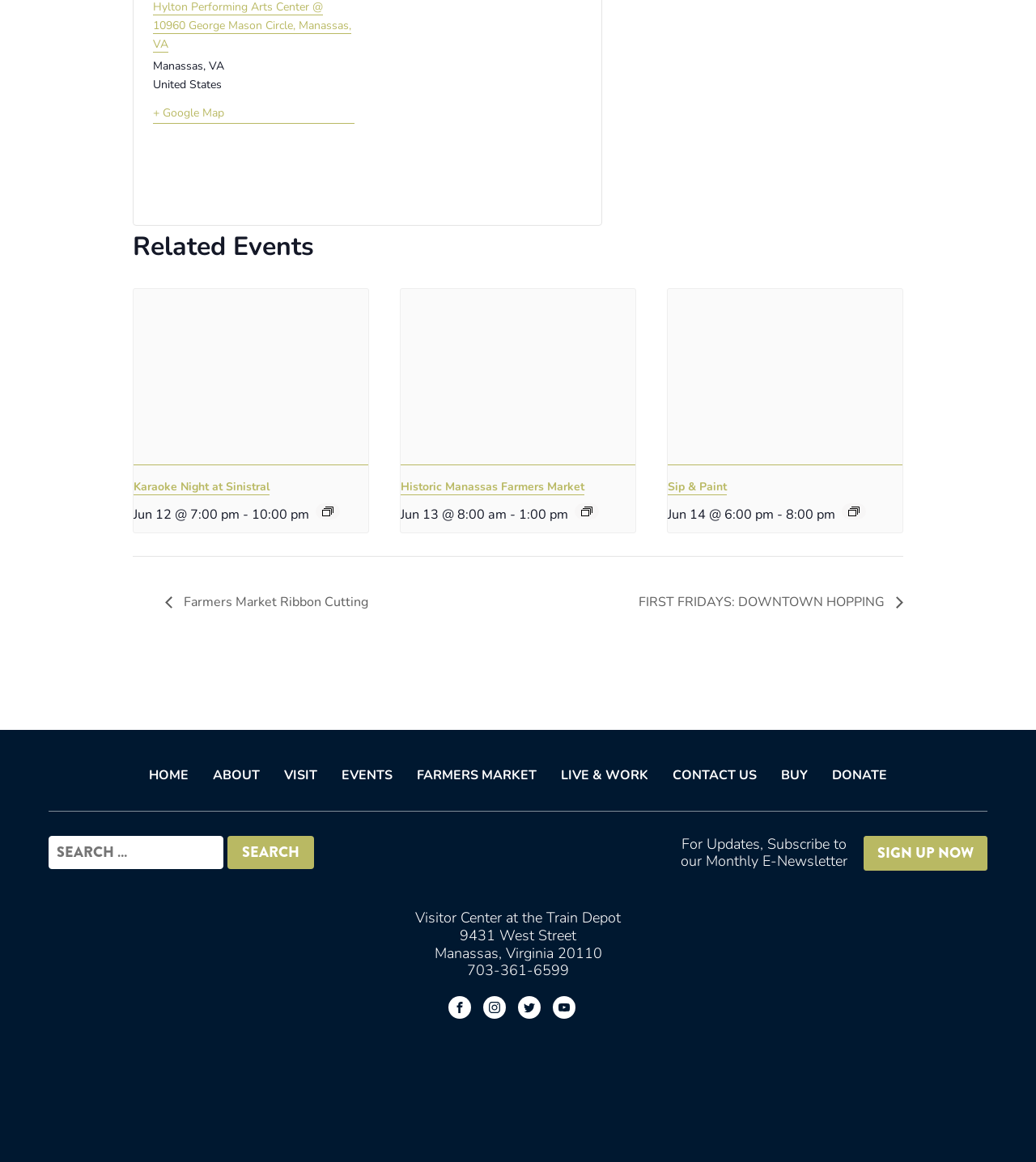What is the state mentioned at the top?
Answer the question with a single word or phrase, referring to the image.

Virginia